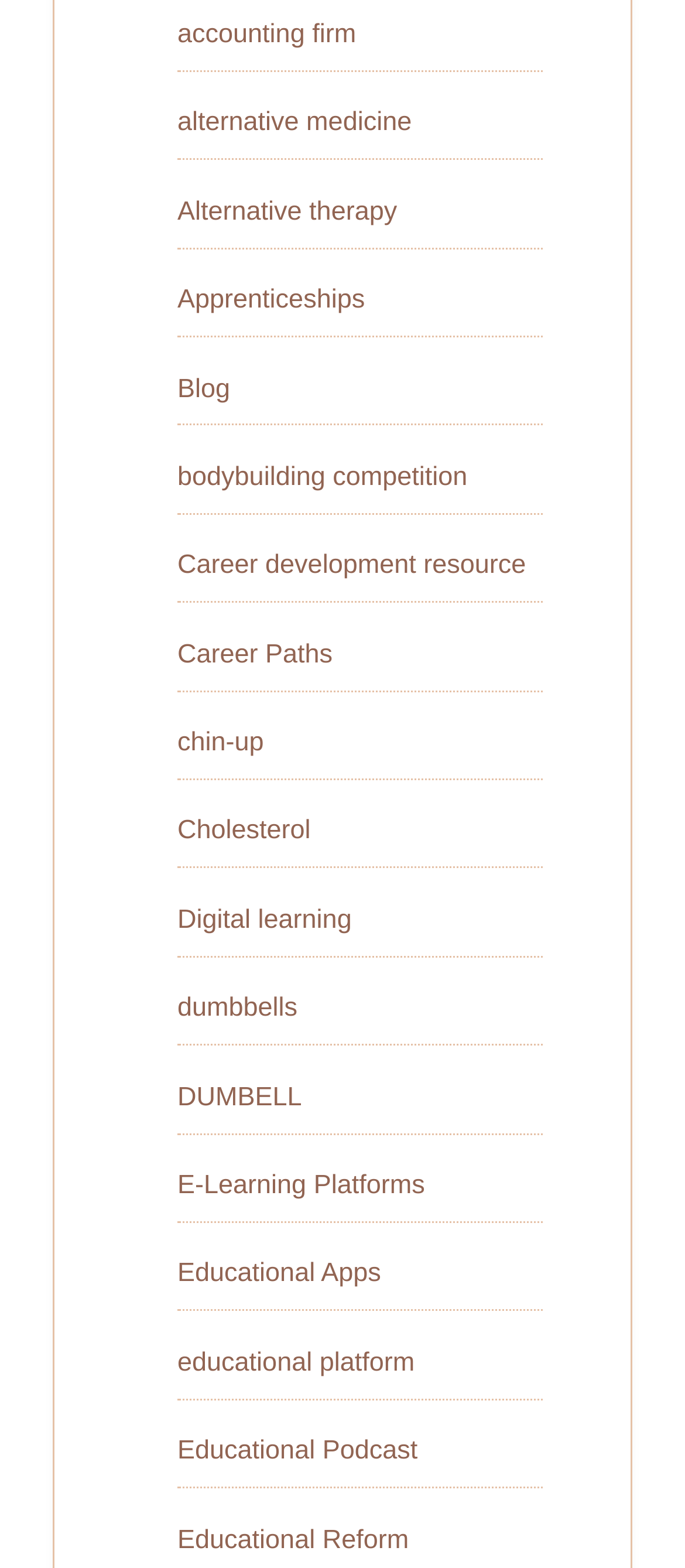Please identify the bounding box coordinates of the region to click in order to complete the given instruction: "visit accounting firm". The coordinates should be four float numbers between 0 and 1, i.e., [left, top, right, bottom].

[0.259, 0.012, 0.52, 0.031]